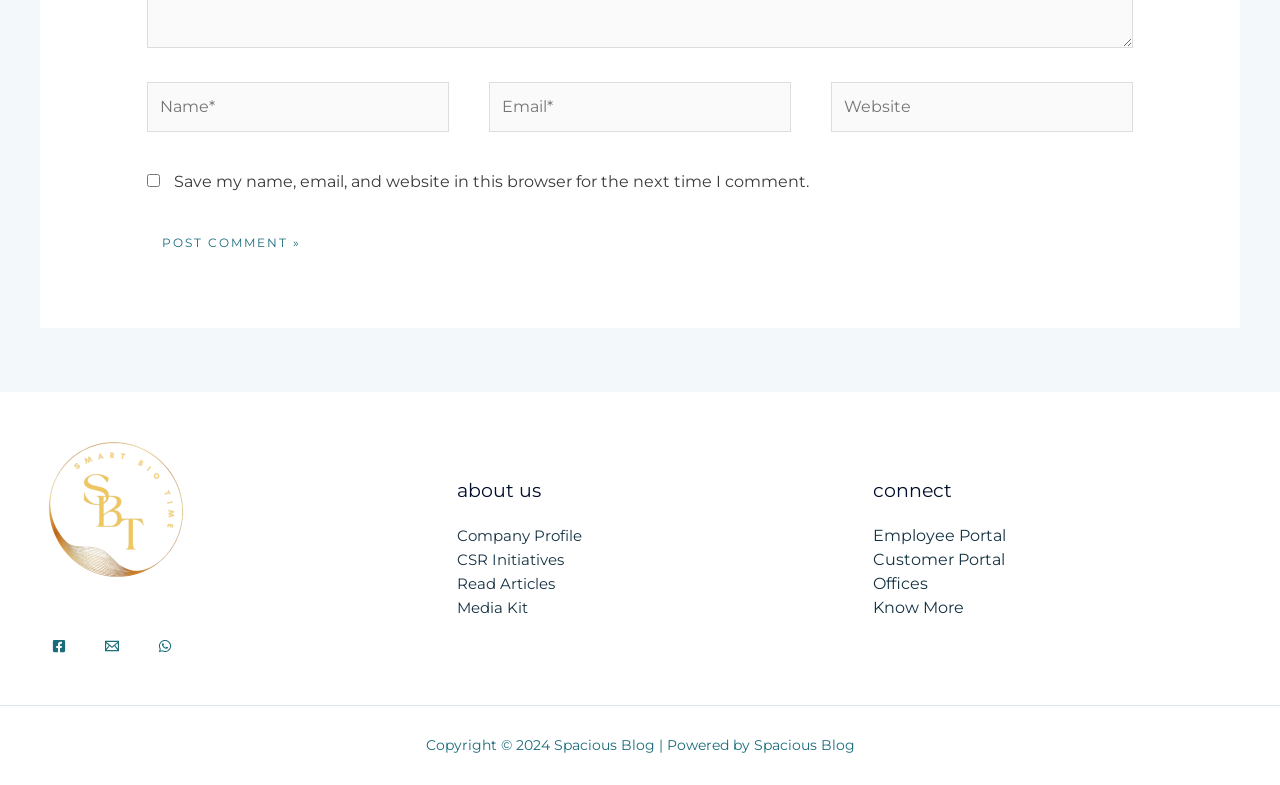Using the provided element description: "Email", identify the bounding box coordinates. The coordinates should be four floats between 0 and 1 in the order [left, top, right, bottom].

[0.073, 0.799, 0.102, 0.847]